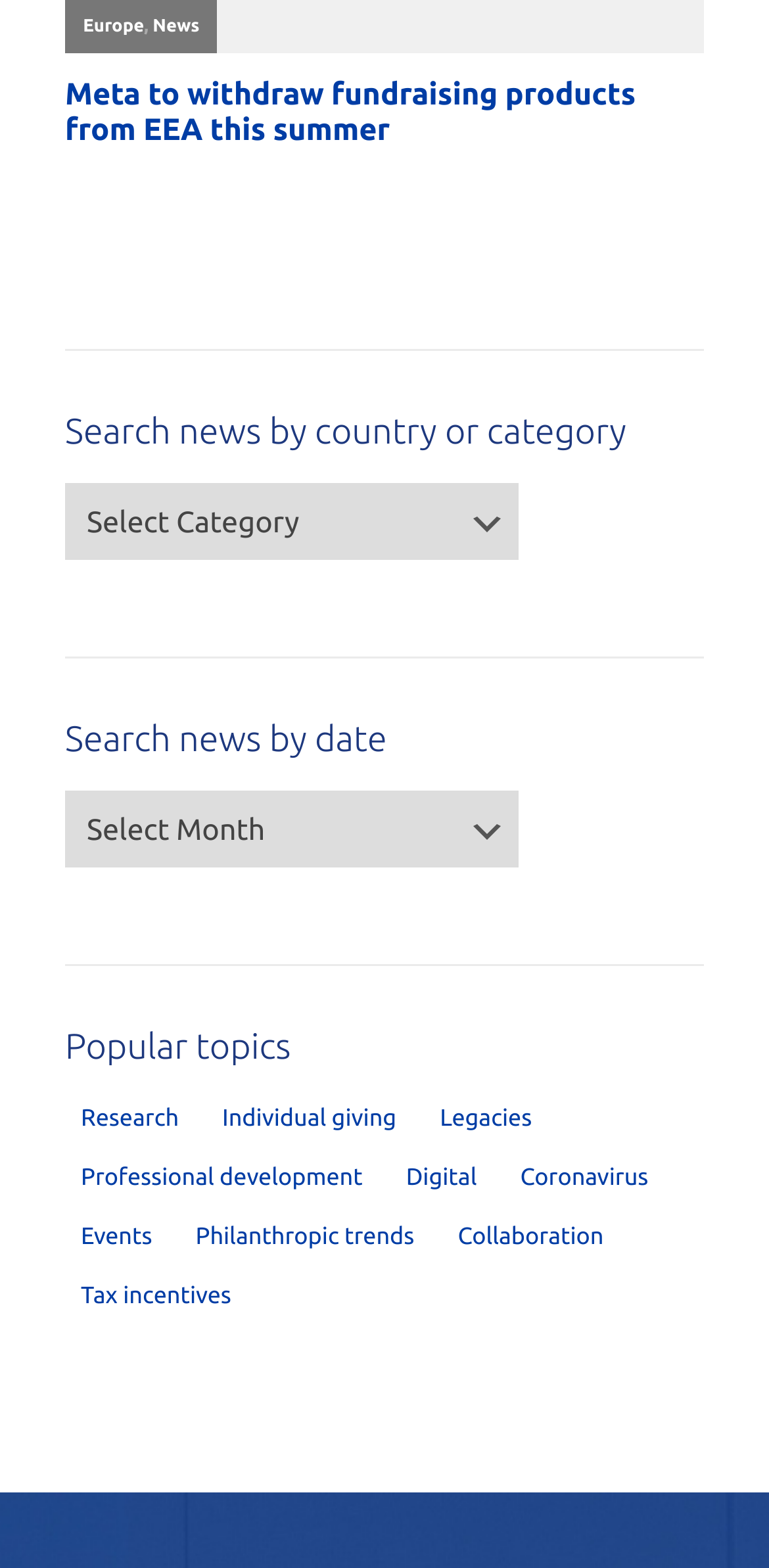Please specify the bounding box coordinates for the clickable region that will help you carry out the instruction: "Read about Meta to withdraw fundraising products from EEA this summer".

[0.085, 0.047, 0.915, 0.094]